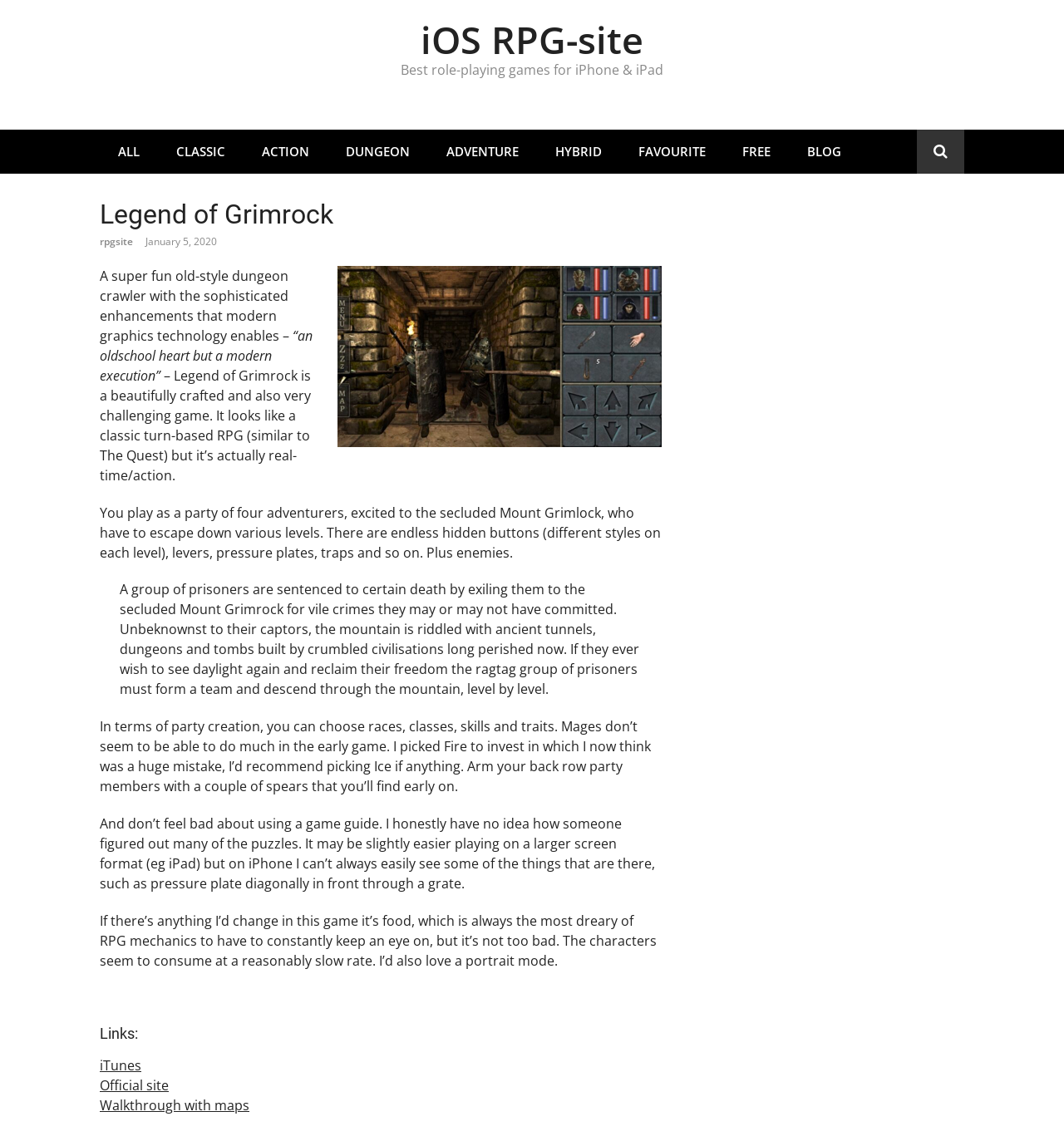Determine the bounding box coordinates for the HTML element described here: "Adventure".

[0.402, 0.113, 0.505, 0.151]